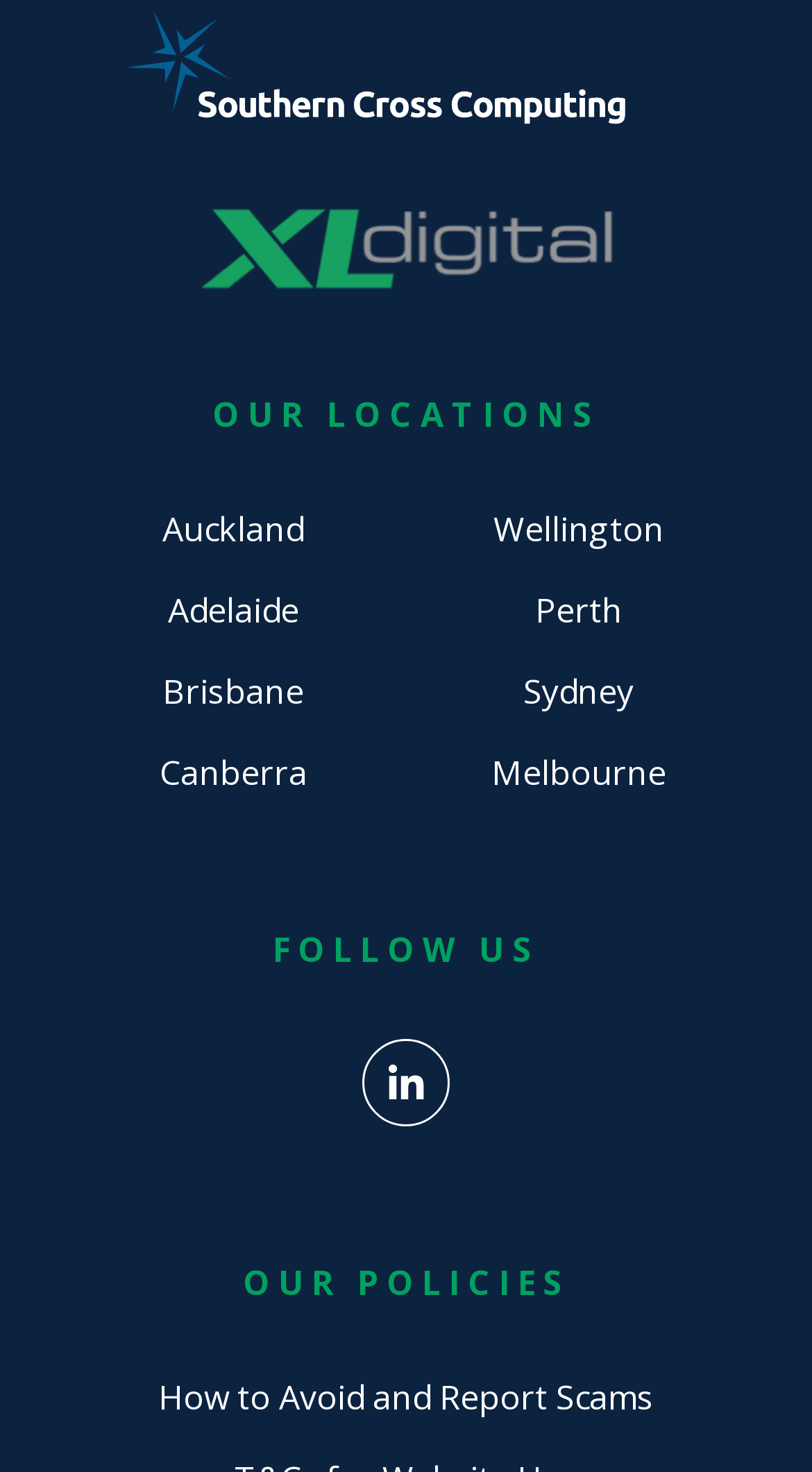Please locate the bounding box coordinates of the element that should be clicked to complete the given instruction: "follow on Facebook".

[0.446, 0.706, 0.554, 0.766]